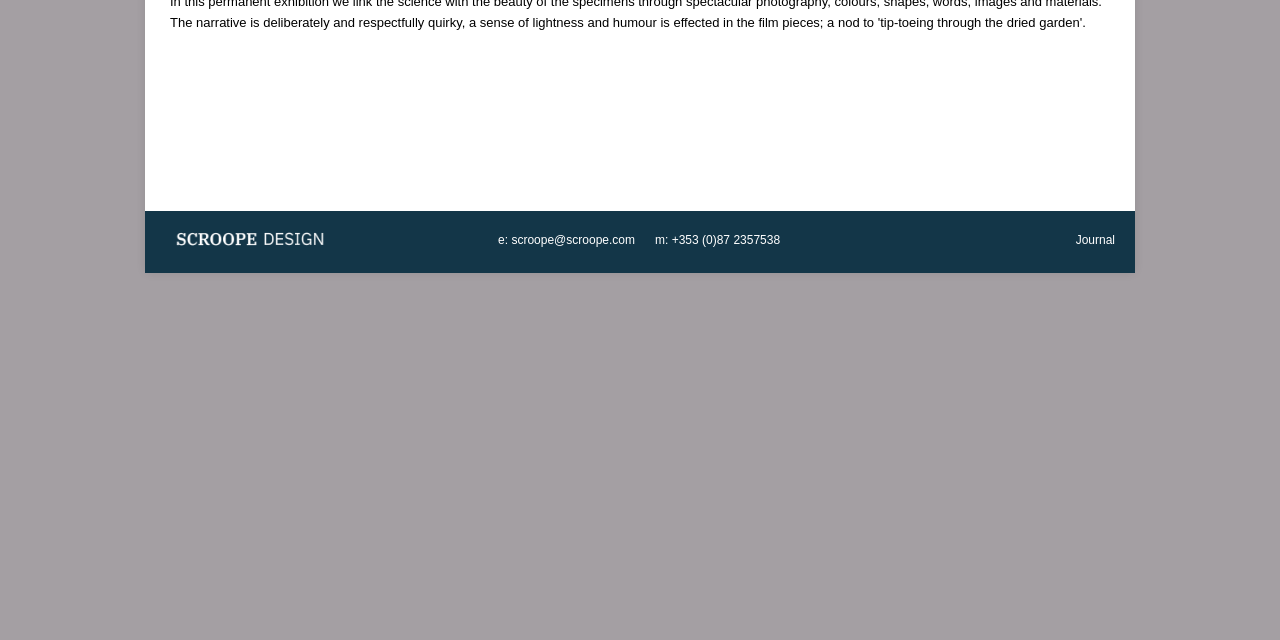Given the element description scroope@scroope.com, identify the bounding box coordinates for the UI element on the webpage screenshot. The format should be (top-left x, top-left y, bottom-right x, bottom-right y), with values between 0 and 1.

[0.4, 0.364, 0.496, 0.386]